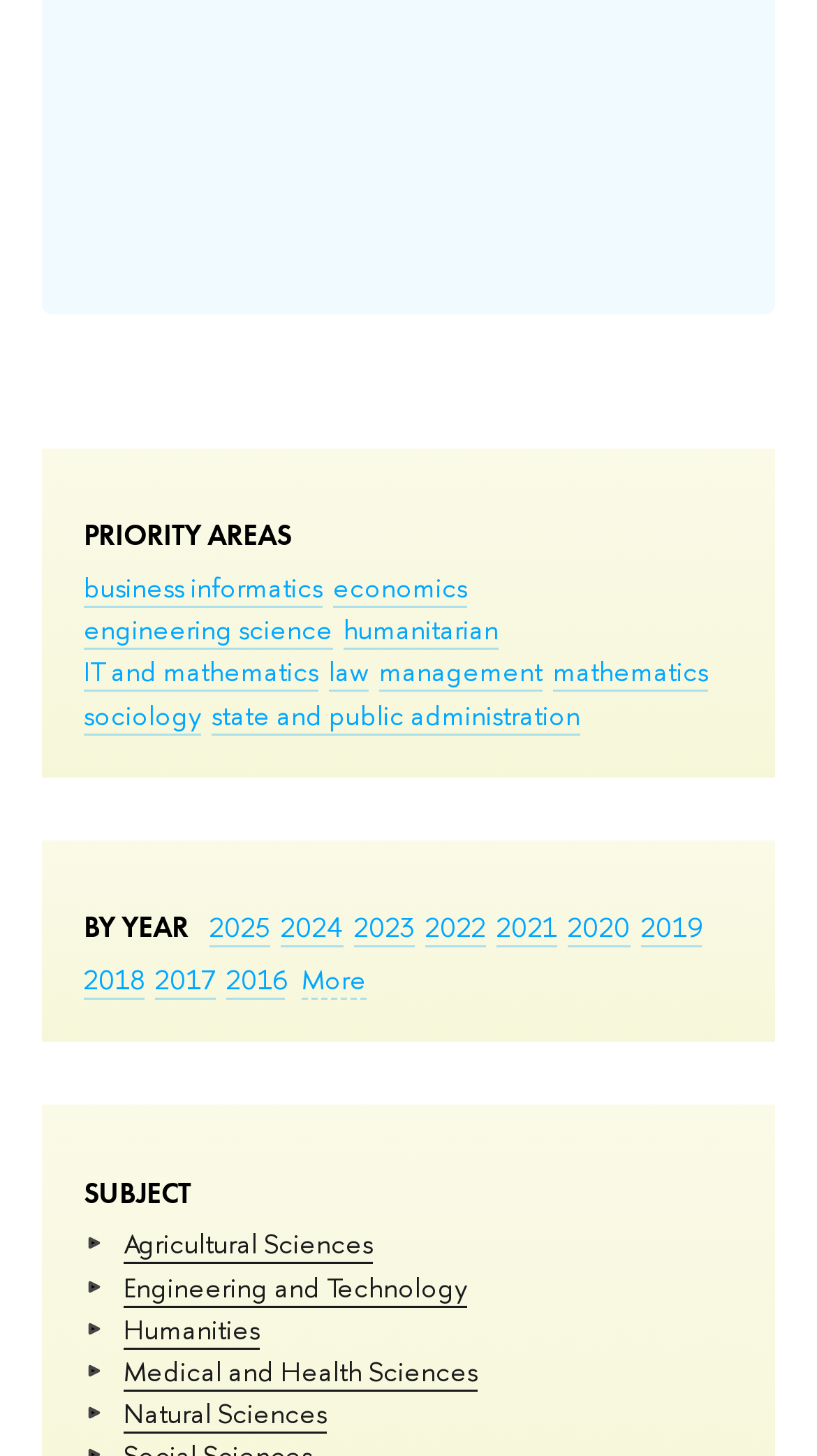How many images are there under the 'SUBJECT' heading?
Could you answer the question with a detailed and thorough explanation?

I counted the number of image elements under the 'SUBJECT' heading, which are 5 in total. Each image is accompanied by a link to a subject area.